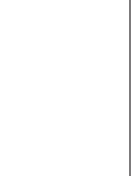What is the design style of the webpage?
Give a thorough and detailed response to the question.

The caption describes the minimalist design of the image as complementing the webpage's clean aesthetic, contributing to a professional and organized appearance, indicating the overall design style of the webpage.